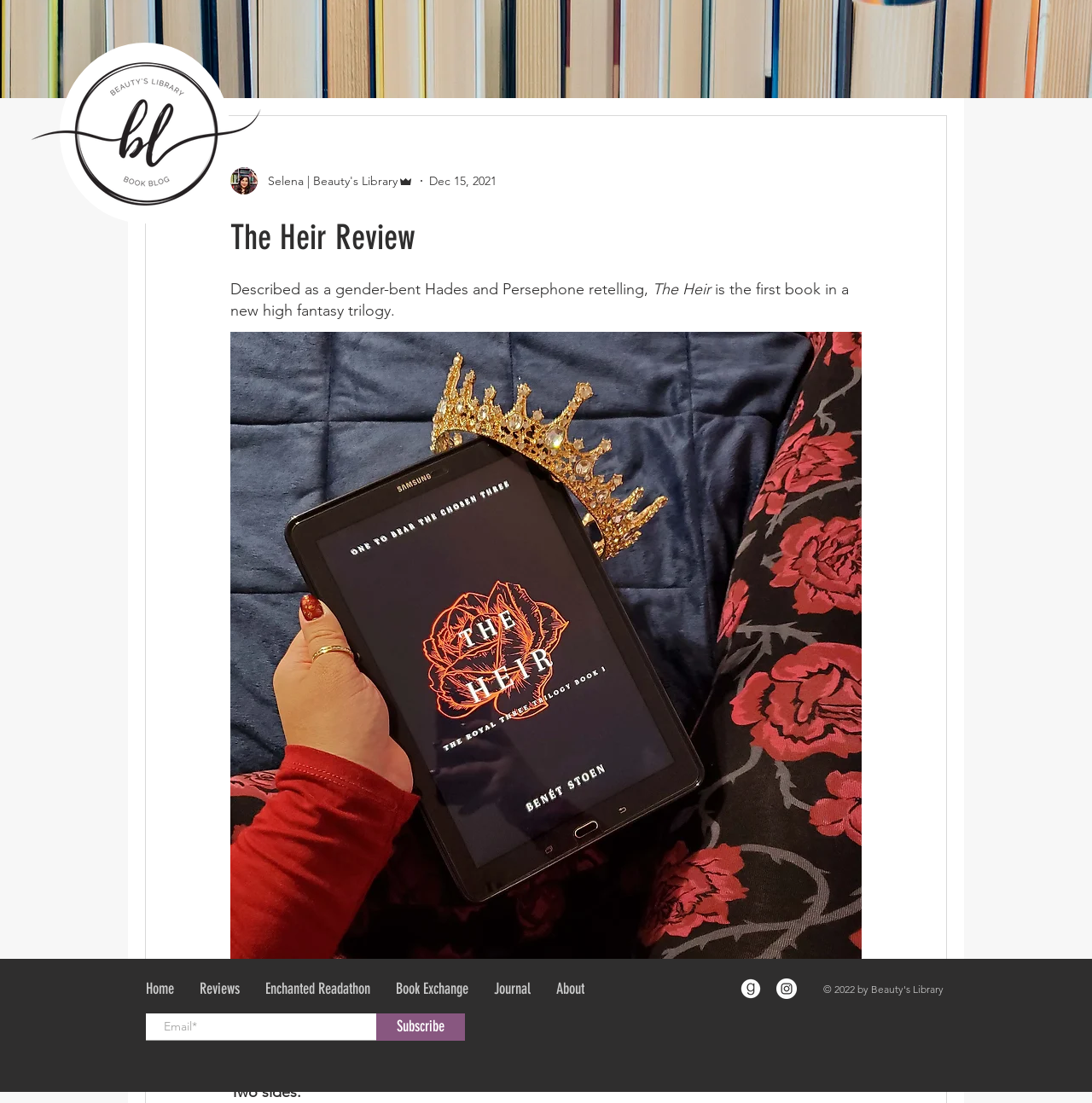Identify the bounding box coordinates for the region of the element that should be clicked to carry out the instruction: "Go to the Reviews page". The bounding box coordinates should be four float numbers between 0 and 1, i.e., [left, top, right, bottom].

[0.171, 0.882, 0.231, 0.911]